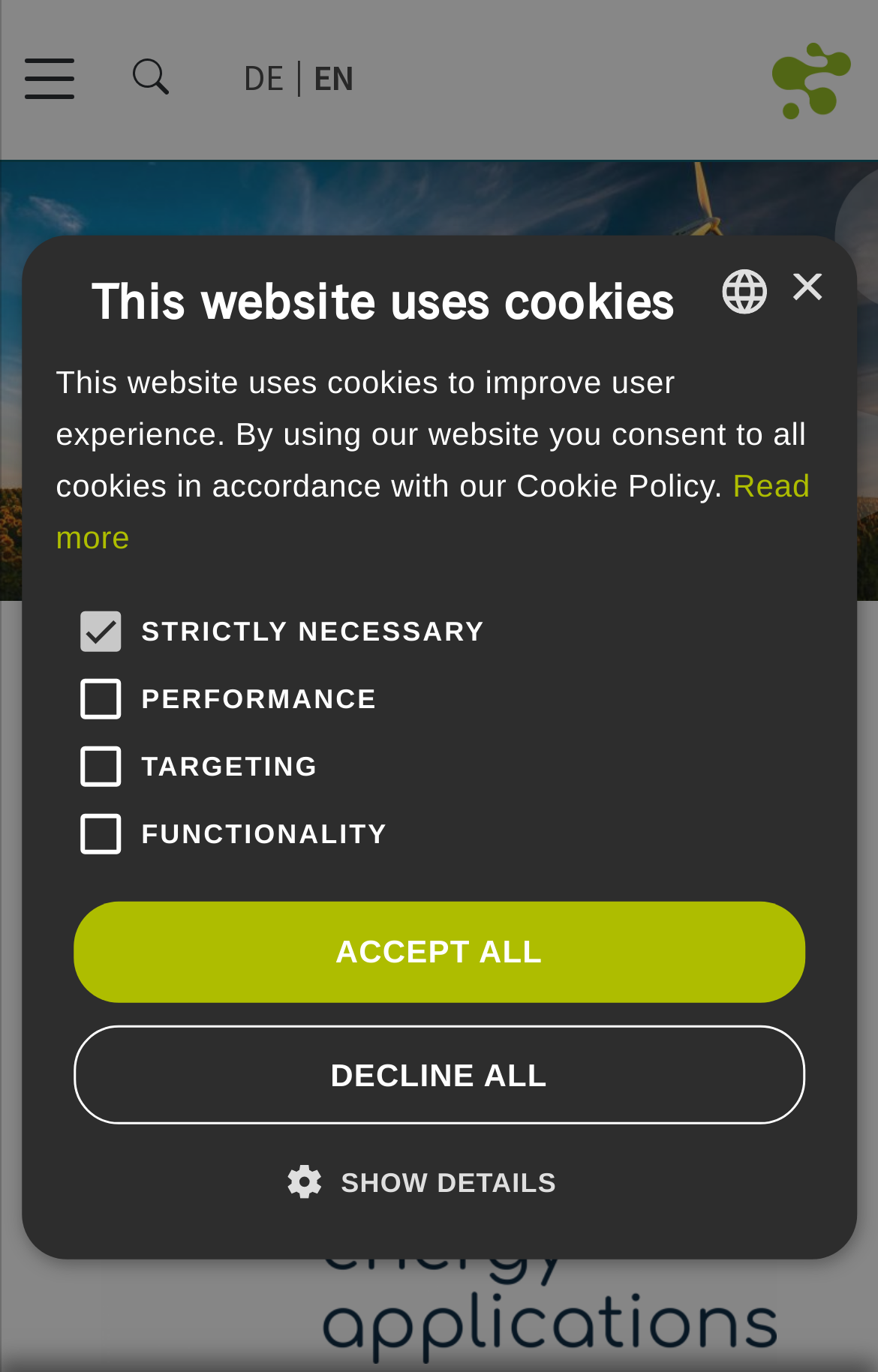Identify the bounding box coordinates of the part that should be clicked to carry out this instruction: "Show cookie details".

[0.366, 0.844, 0.634, 0.877]